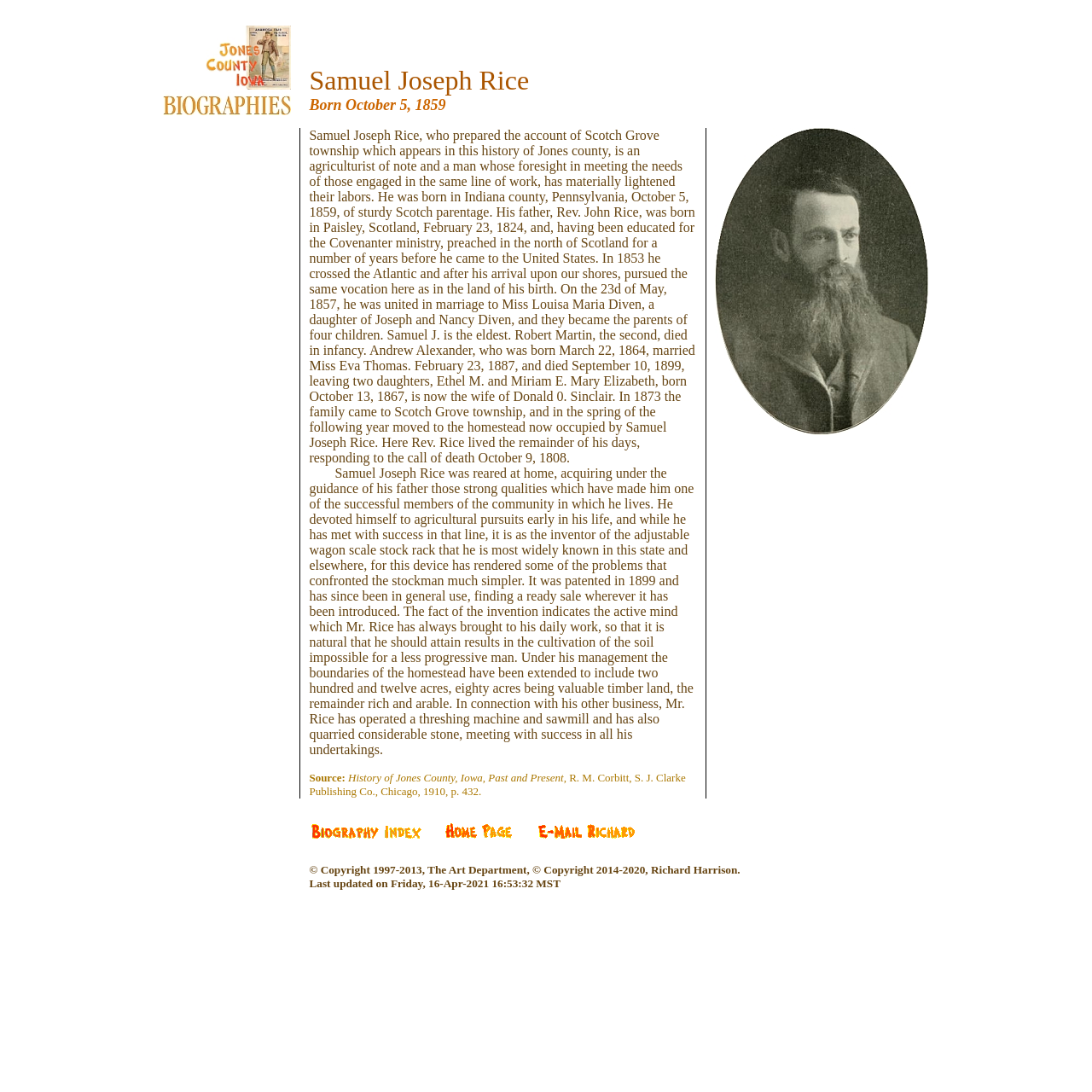Extract the bounding box for the UI element that matches this description: "alt="Jones logo"".

[0.189, 0.071, 0.267, 0.084]